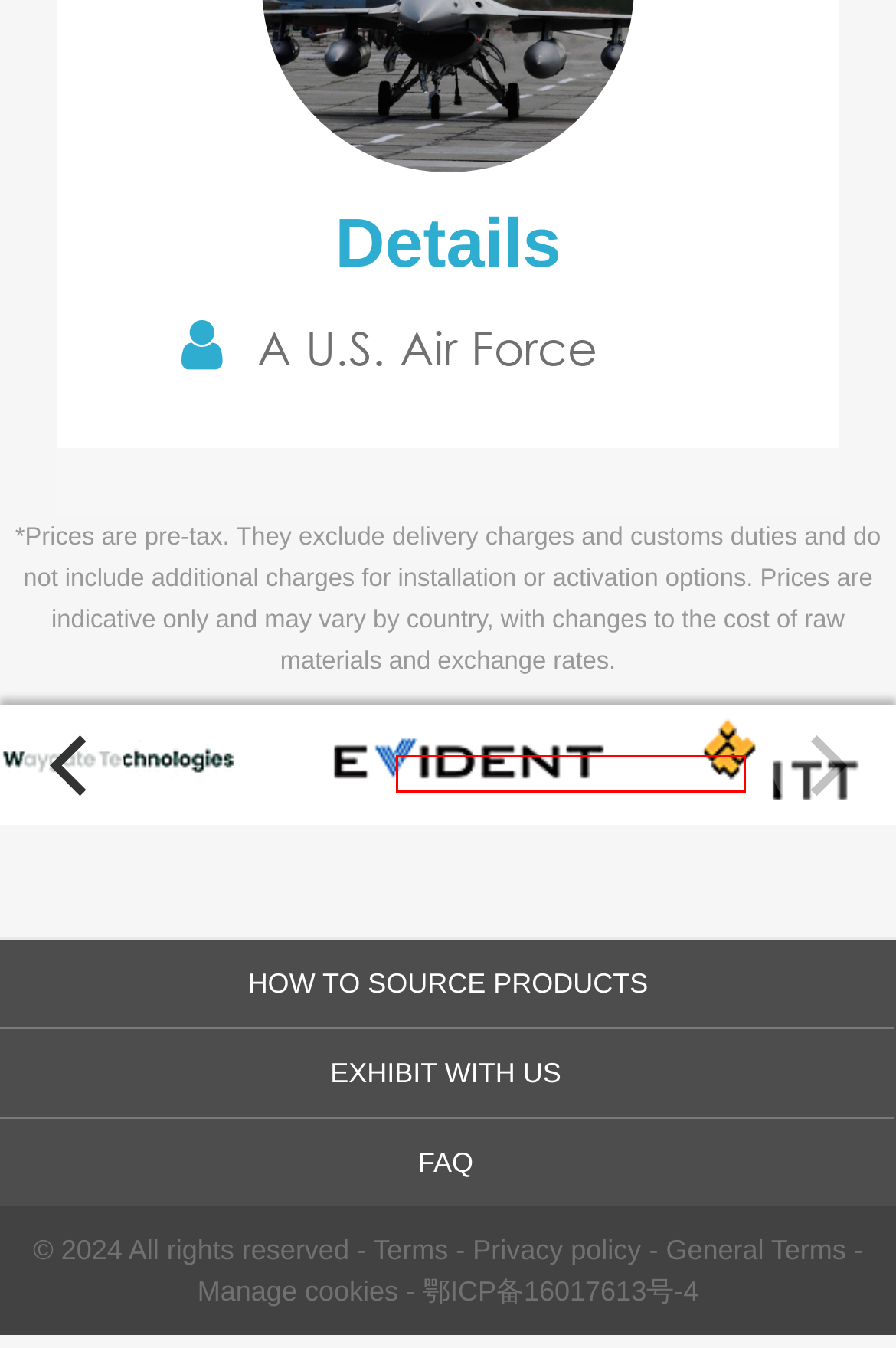Review the screenshot of a webpage which includes a red bounding box around an element. Select the description that best fits the new webpage once the element in the bounding box is clicked. Here are the candidates:
A. Evident - Olympus Scientific Solutions: Production - Materials - Metrology - AeroExpo
B. Catalogs Aeroexpo
C. ITT: Components - Spare Parts - AeroExpo
D. Industry News - New Products and Trends in the aeronautical sector
E. Waygate Technologies: Production - Materials - Metrology - AeroExpo
F. New Products and Trends in the aeronautical sector
G. Thales Digital Identity and Security: Security - Protective Equipment - AeroExpo
H. SMITHS DETECTION: Security - Protective Equipment - AeroExpo

A